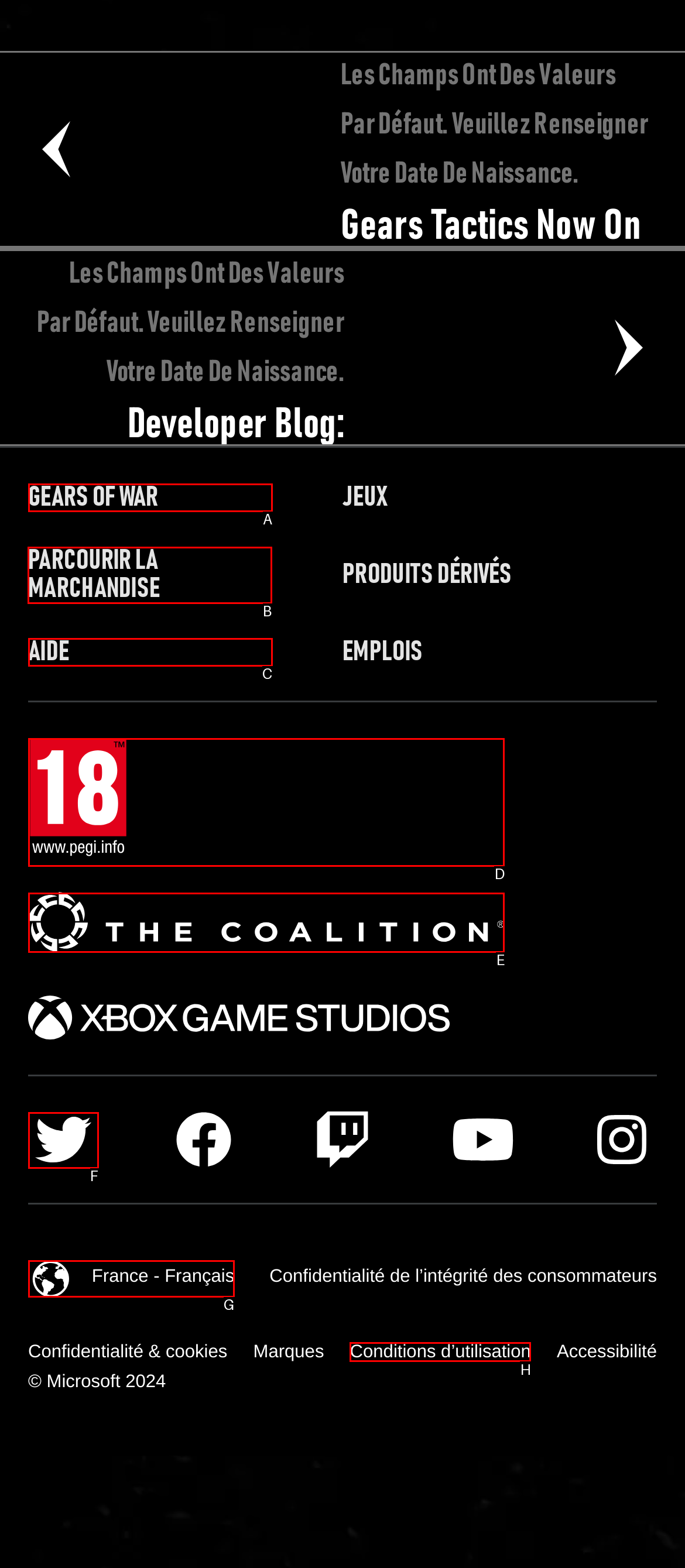Determine which HTML element I should select to execute the task: Browse the merchandise
Reply with the corresponding option's letter from the given choices directly.

B